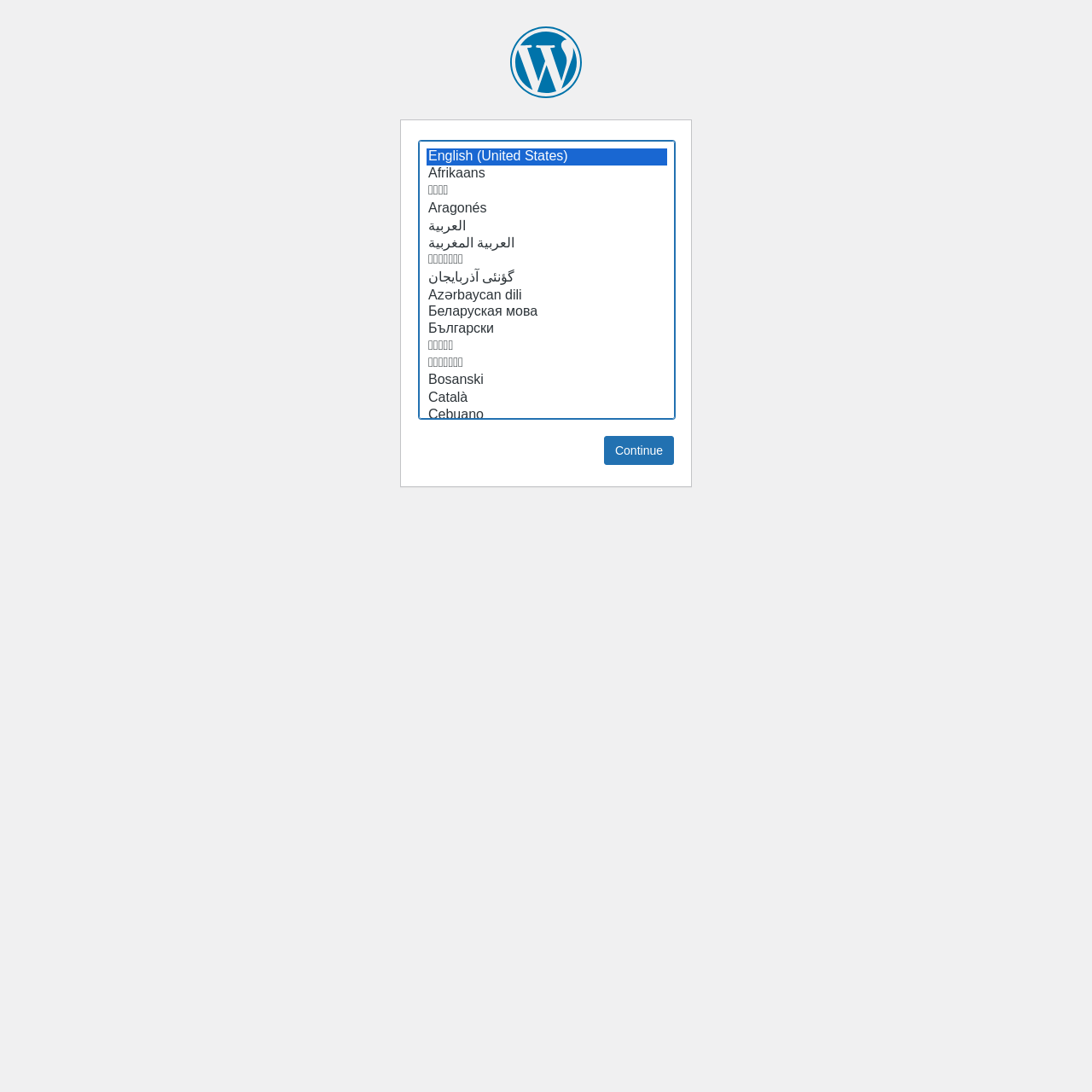Based on what you see in the screenshot, provide a thorough answer to this question: How many language options are available?

I counted the number of options in the listbox with the label 'Select a default language'. There are 70 options available, ranging from 'English (United States)' to 'Français du Canada'.